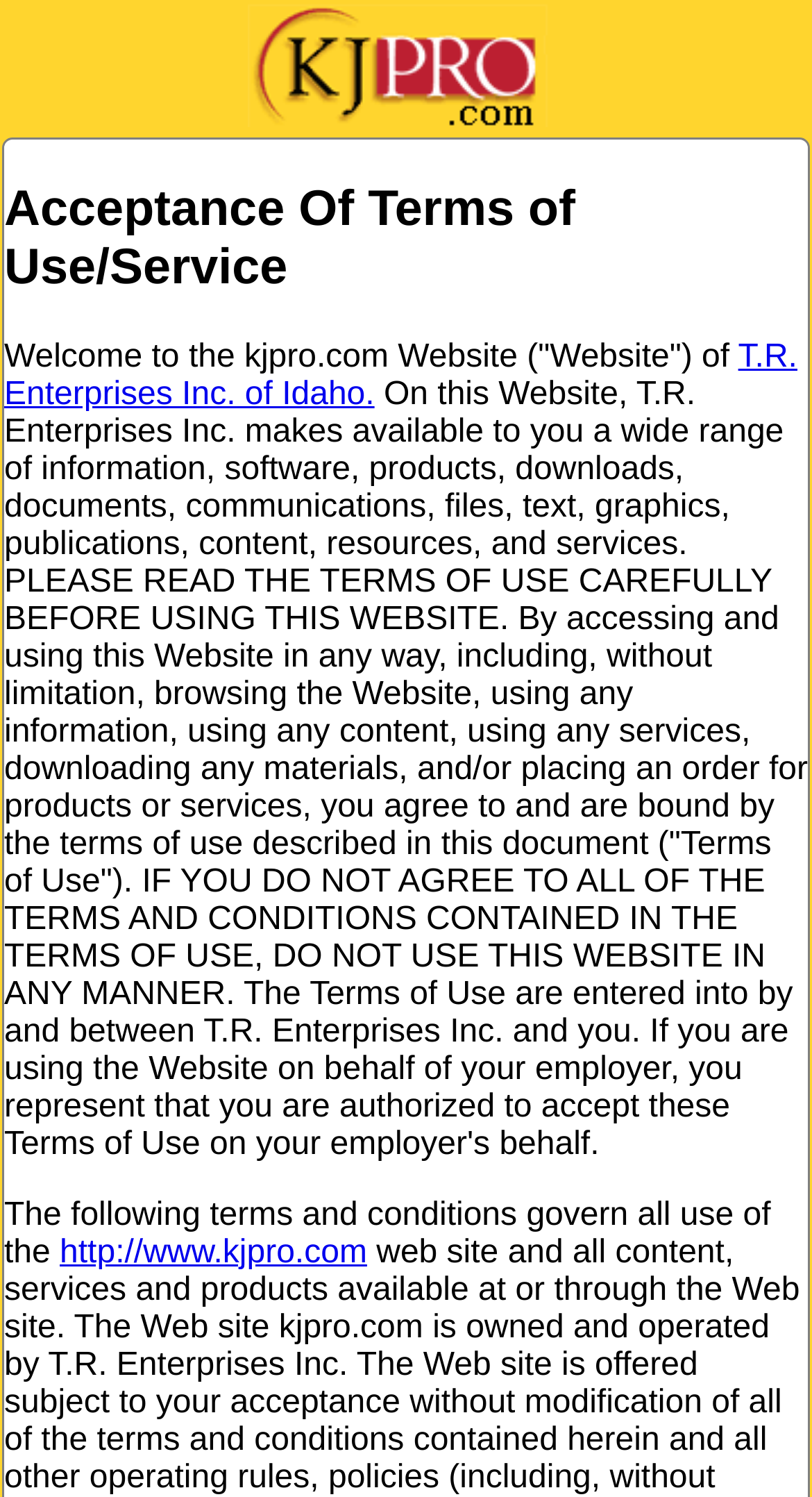Give a one-word or phrase response to the following question: Can an employer's representative use this website on behalf of the employer?

Yes